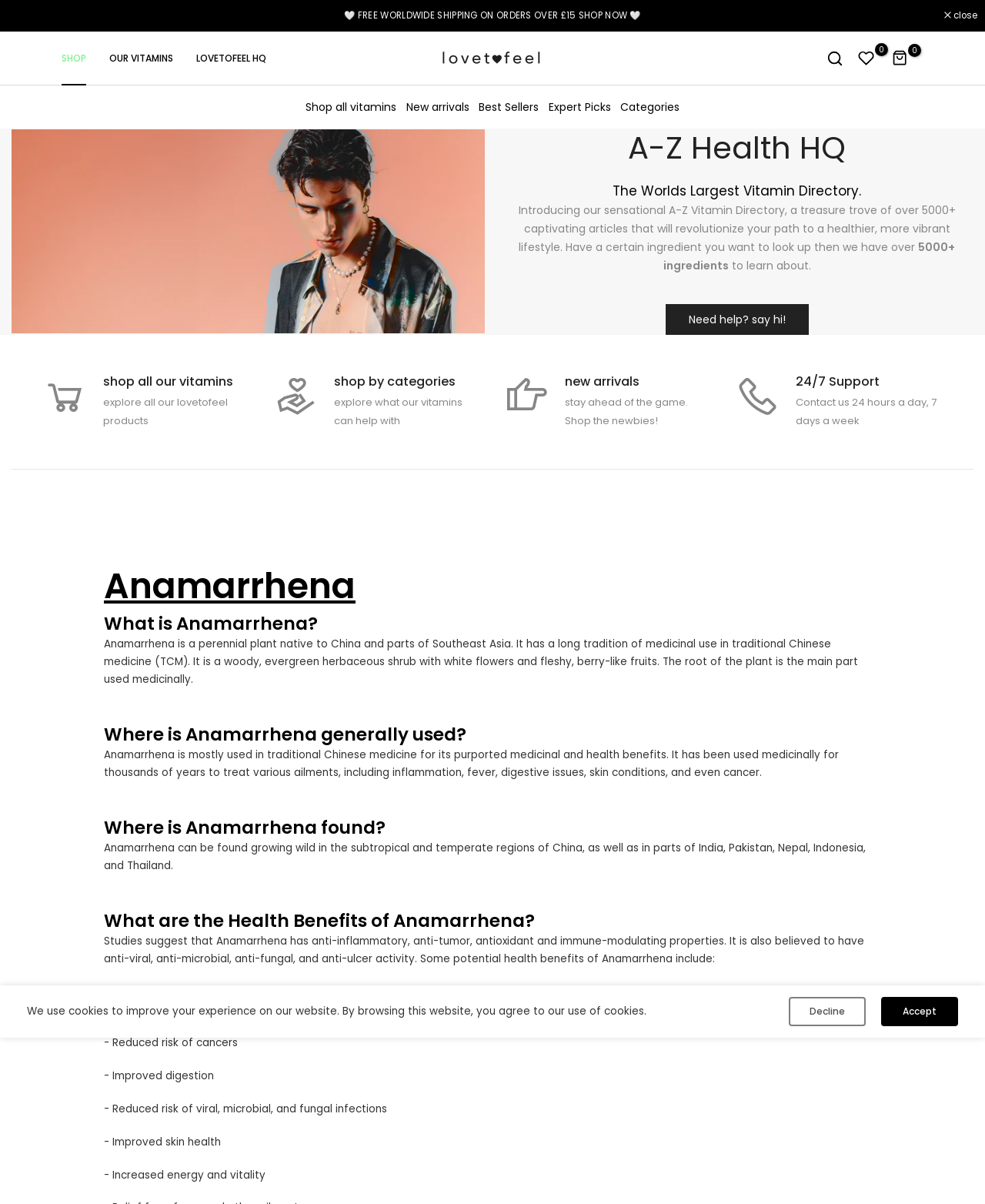Find the bounding box coordinates of the element you need to click on to perform this action: 'Learn about Anamarrhena'. The coordinates should be represented by four float values between 0 and 1, in the format [left, top, right, bottom].

[0.105, 0.467, 0.895, 0.508]